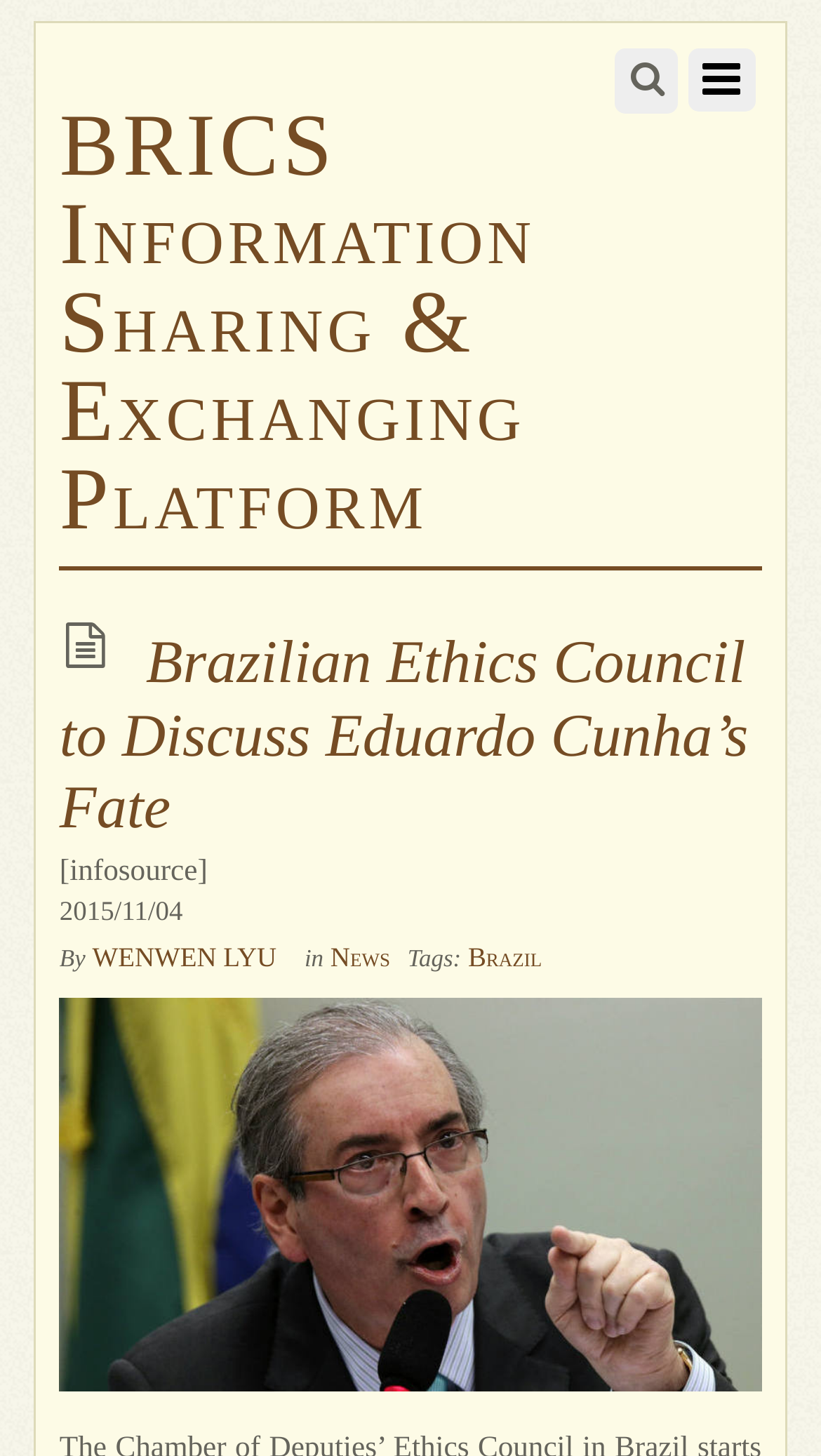Look at the image and give a detailed response to the following question: What is the date of the news article?

The date of the news article can be found by looking at the time section which mentions '2015/11/04' as the date.